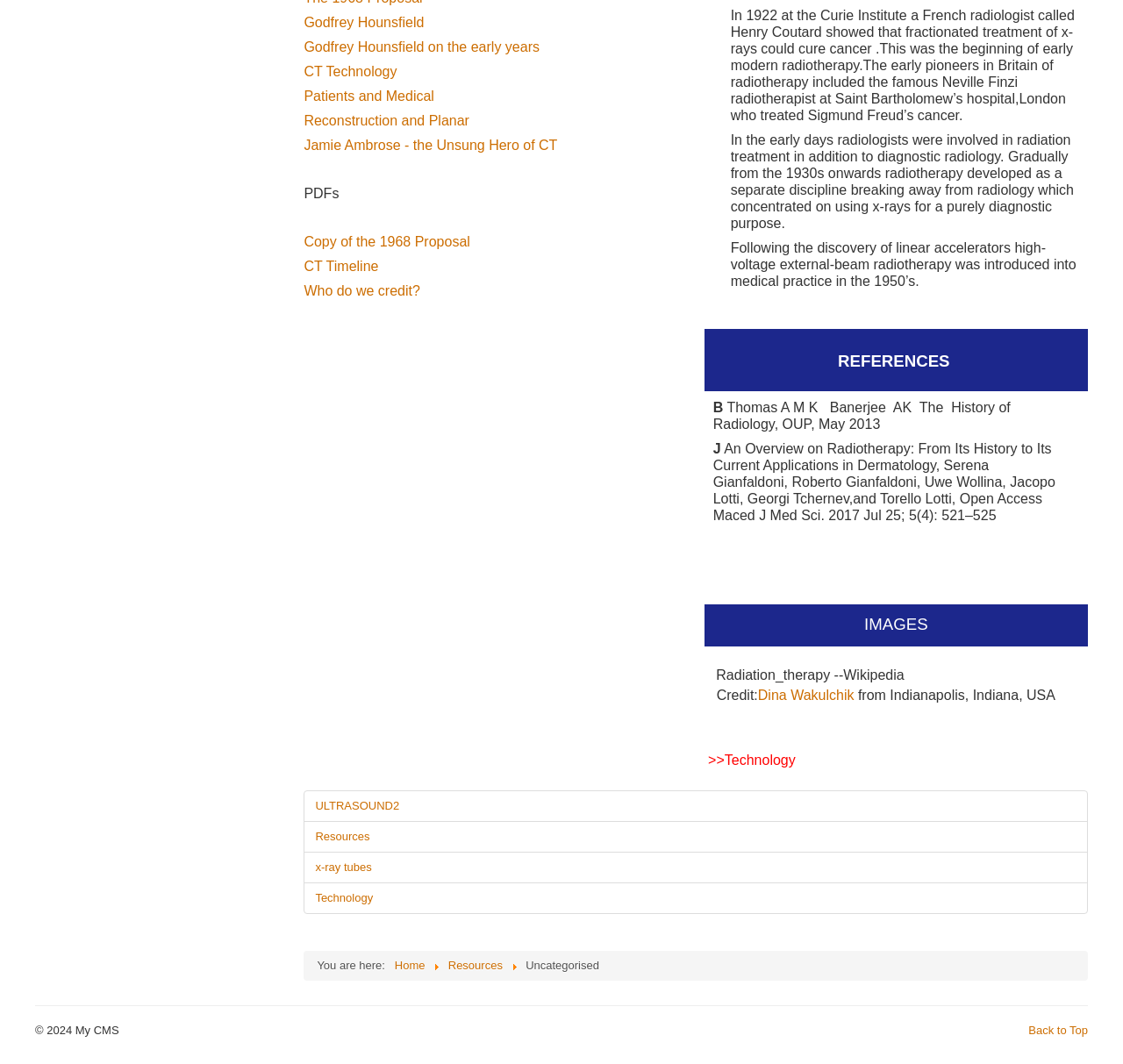Can you specify the bounding box coordinates for the region that should be clicked to fulfill this instruction: "Click on Godfrey Hounsfield".

[0.271, 0.014, 0.378, 0.028]